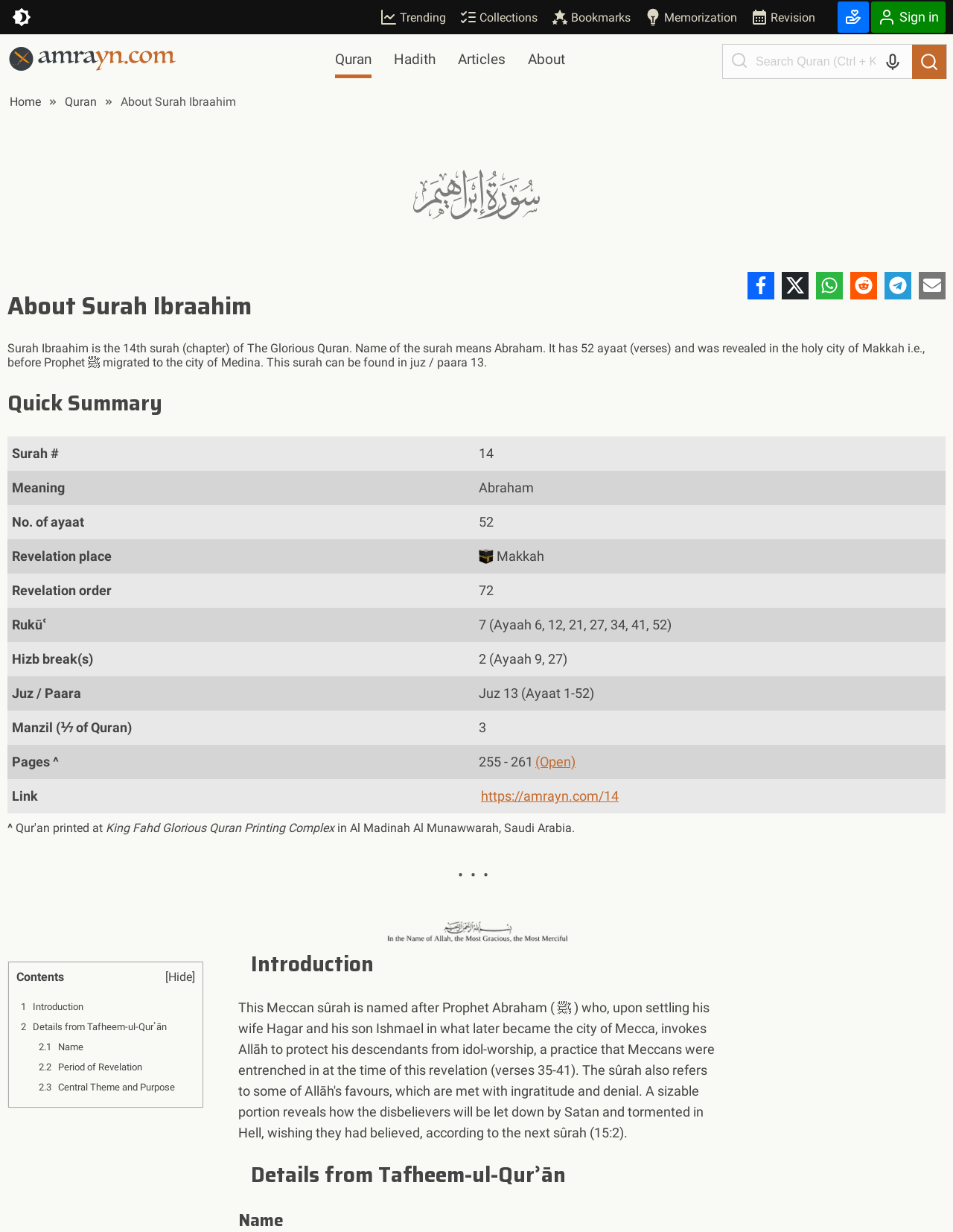Please reply to the following question with a single word or a short phrase:
What is the juz or paara of Surah Ibraahim?

Juz 13